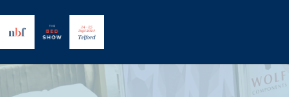What is the purpose of the image?
Examine the image and give a concise answer in one word or a short phrase.

Visual introduction to The Bed Show